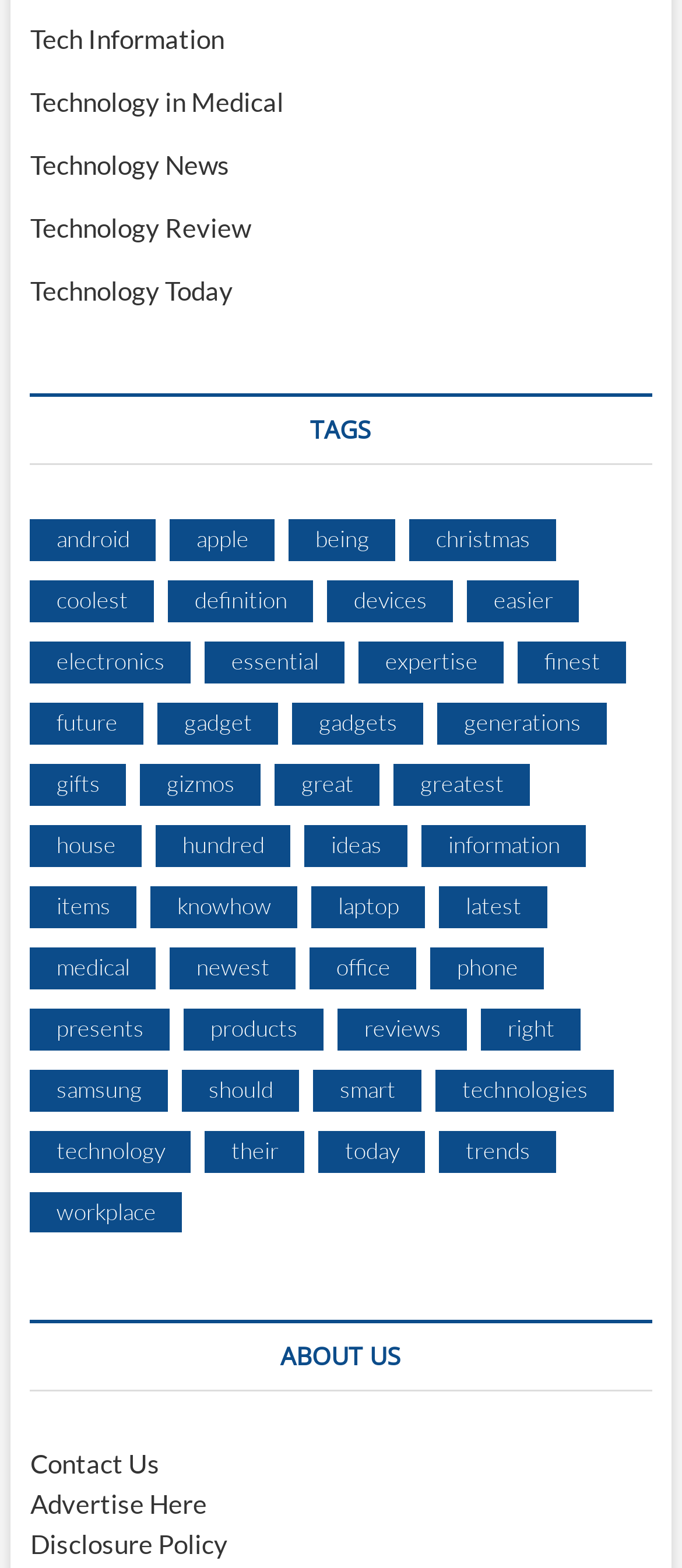Locate the bounding box coordinates of the element that should be clicked to fulfill the instruction: "View android related items".

[0.044, 0.332, 0.229, 0.358]